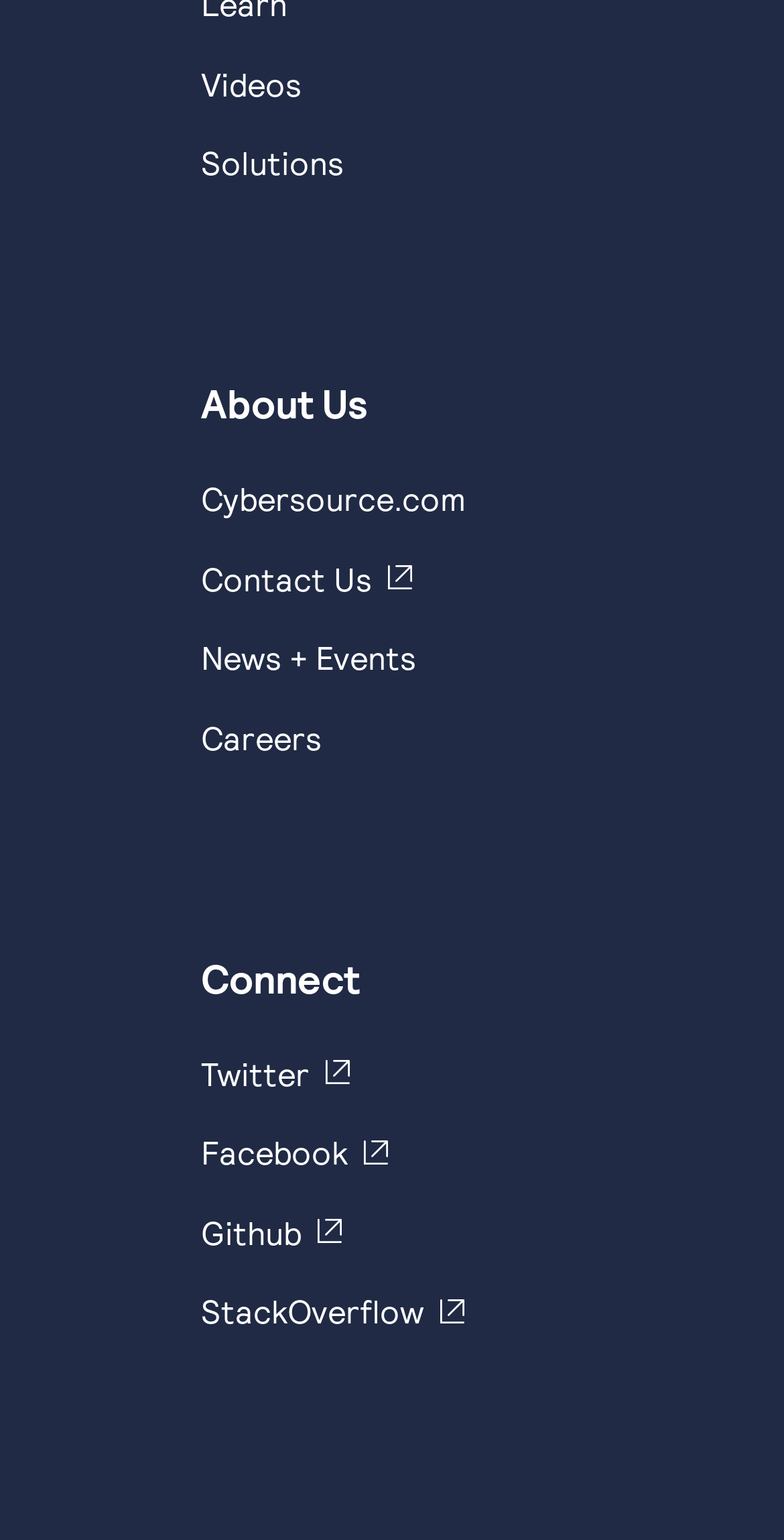Please predict the bounding box coordinates of the element's region where a click is necessary to complete the following instruction: "Follow Cybersource on Twitter". The coordinates should be represented by four float numbers between 0 and 1, i.e., [left, top, right, bottom].

[0.256, 0.684, 0.446, 0.709]